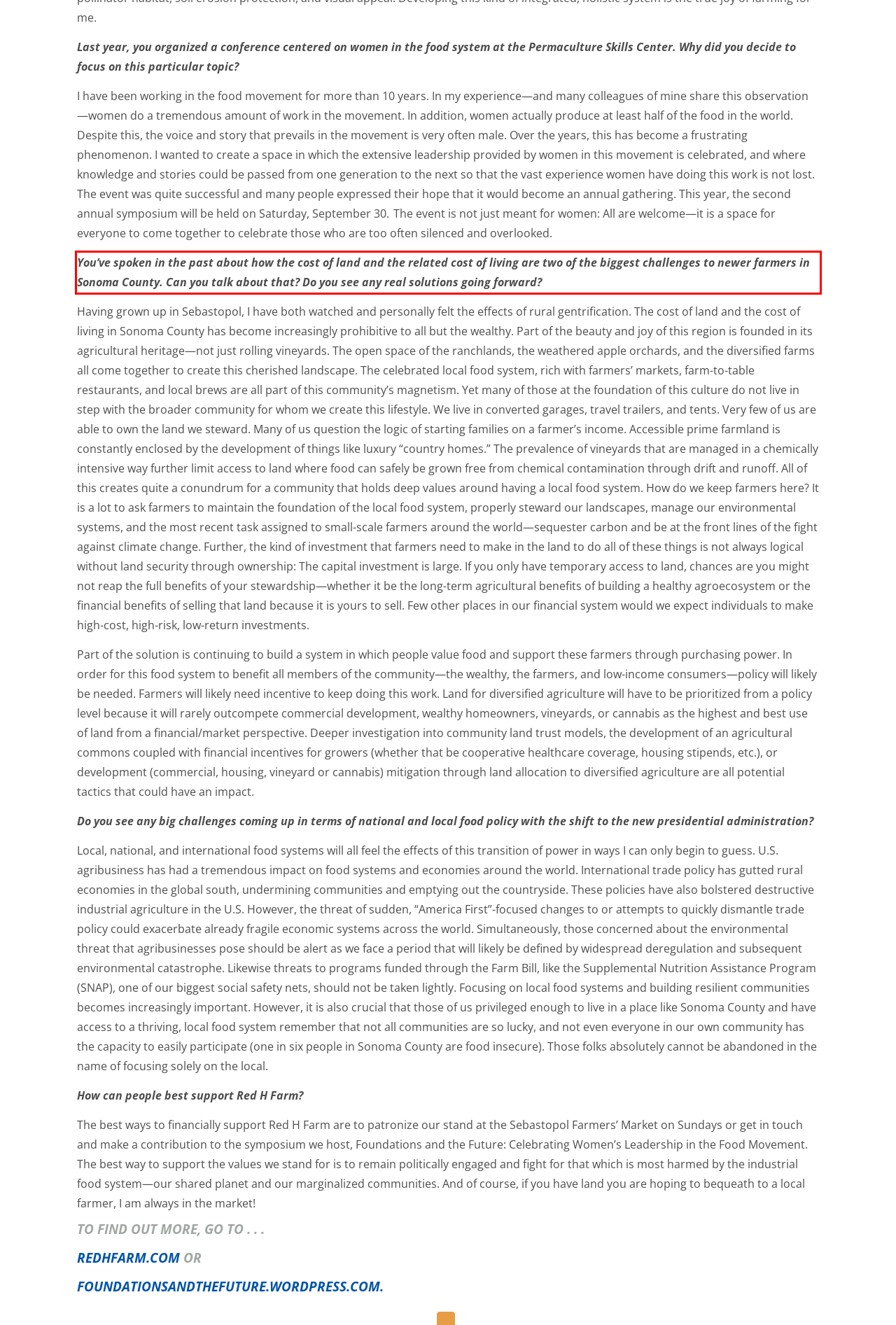From the screenshot of the webpage, locate the red bounding box and extract the text contained within that area.

You’ve spoken in the past about how the cost of land and the related cost of living are two of the biggest challenges to newer farmers in Sonoma County. Can you talk about that? Do you see any real solutions going forward?